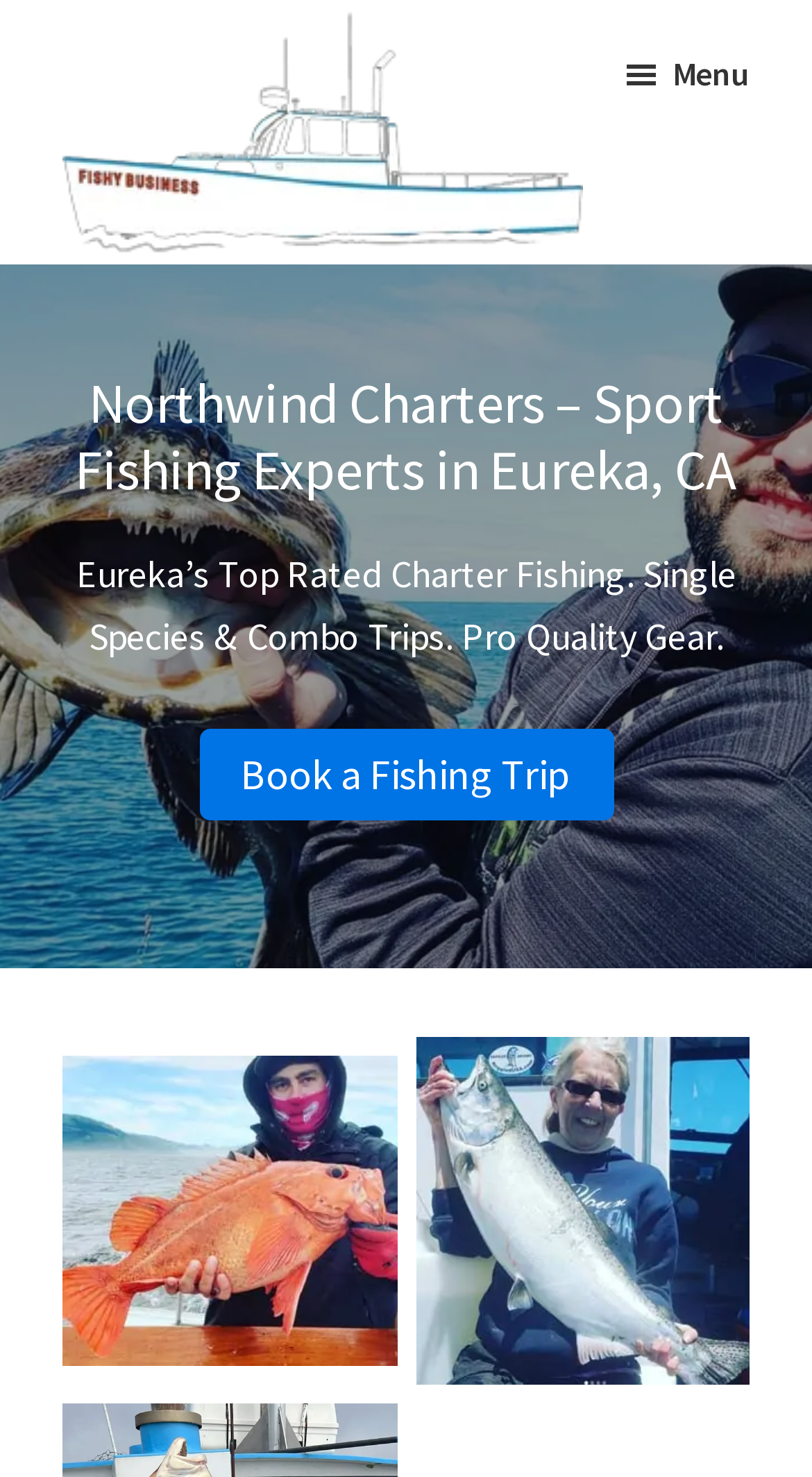Ascertain the bounding box coordinates for the UI element detailed here: "parent_node: Northwind Charters". The coordinates should be provided as [left, top, right, bottom] with each value being a float between 0 and 1.

[0.077, 0.011, 0.718, 0.044]